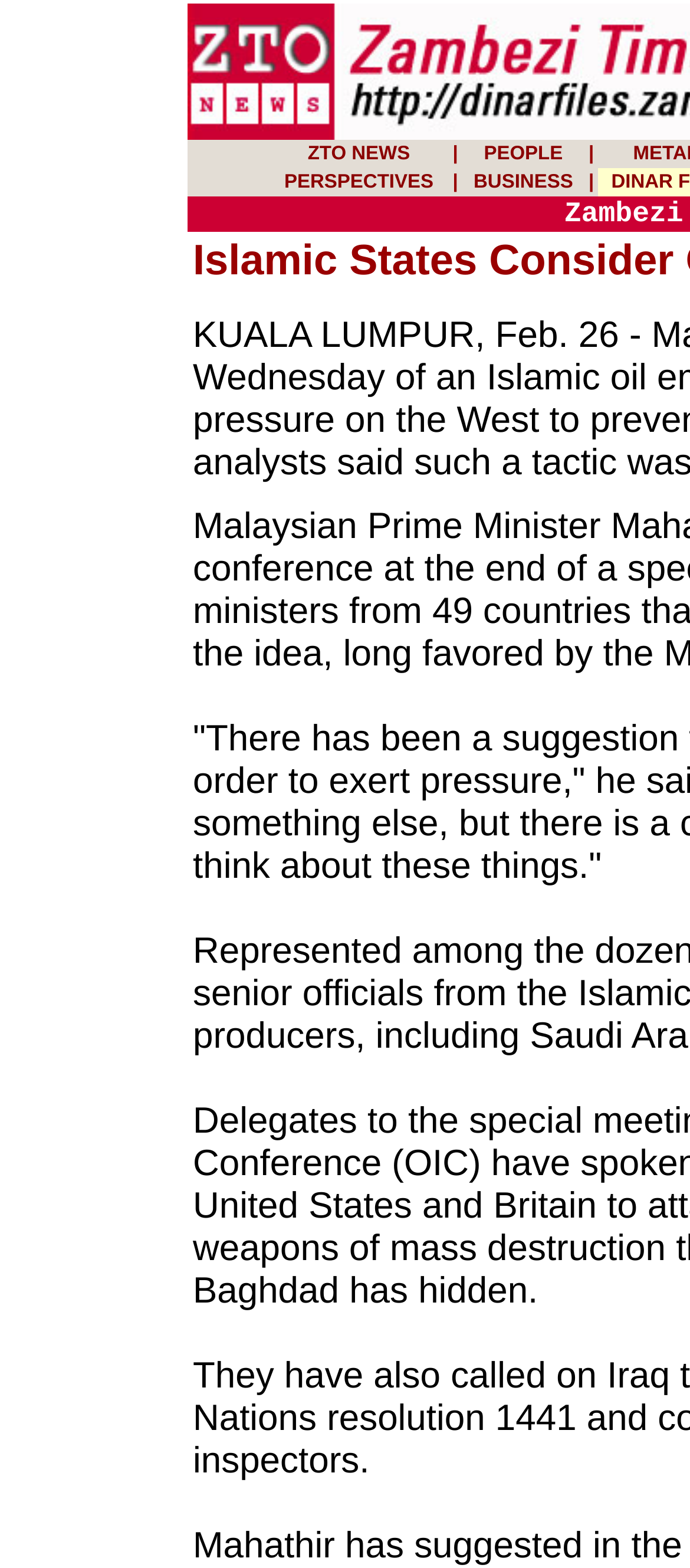What is the third menu item?
Refer to the screenshot and respond with a concise word or phrase.

PERSPECTIVES